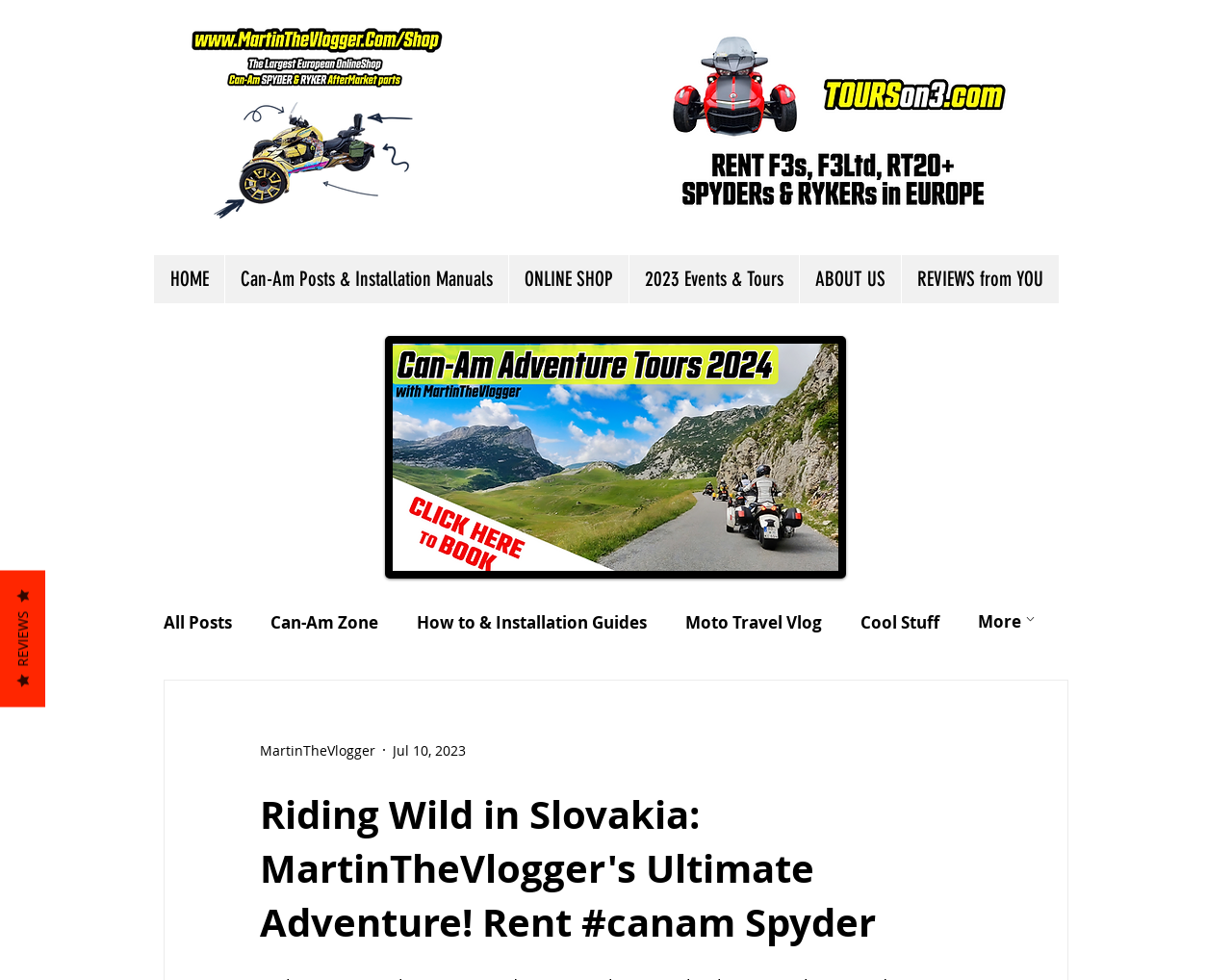Give a concise answer using one word or a phrase to the following question:
How many navigation menus are on the page?

2